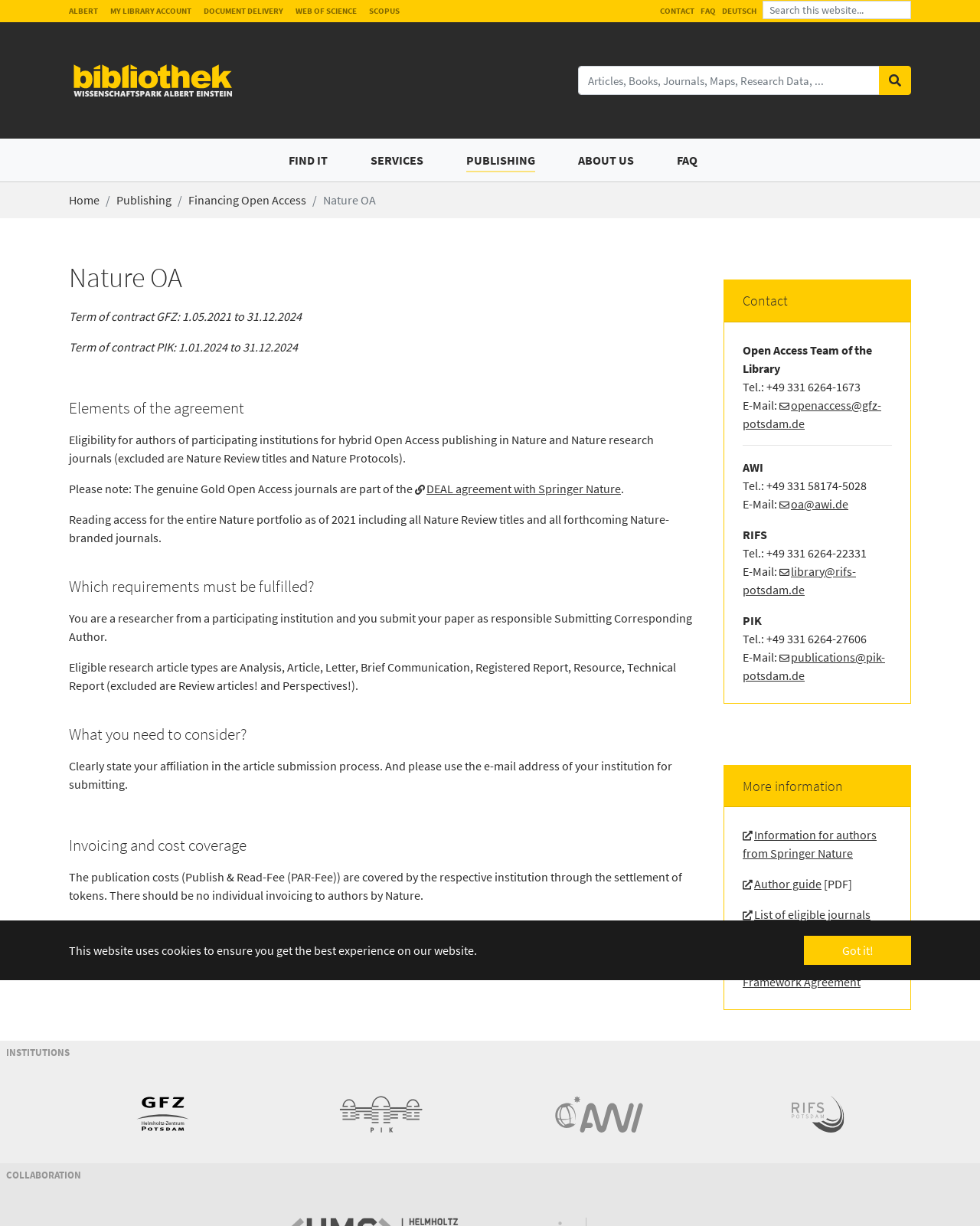Construct a comprehensive caption that outlines the webpage's structure and content.

The webpage is about Nature OA, a bibliothek at Wissenschaftspark Albert Einstein. At the top, there is a cookie consent dialog with a button to dismiss the message. Below that, there are several links to different sections of the website, including ALBERT, MY LIBRARY ACCOUNT, DOCUMENT DELIVERY, WEB OF SCIENCE, SCOPUS, CONTACT, FAQ, and DEUTSCH. 

To the right of these links, there is a search bar with a magnifying glass icon. Below the search bar, there is a logo of Bibliothek Wissenschaftspark Albert Einstein, which is also a link. 

The main content of the webpage is divided into several sections. The first section has a heading "Nature OA" and provides information about the terms of contract for GFZ and PIK. The second section has a heading "Elements of the agreement" and explains the eligibility for authors of participating institutions for hybrid Open Access publishing in Nature and Nature research journals. 

The third section has a heading "Which requirements must be fulfilled?" and lists the requirements for authors to fulfill. The fourth section has a heading "What you need to consider?" and provides additional information for authors. The fifth section has a heading "Invoicing and cost coverage" and explains how the publication costs are covered.

Below these sections, there is a contact section with headings "Contact" and "More information". The contact section provides contact information for the Open Access Team of the Library, AWI, RIFS, and PIK. The "More information" section has links to additional resources, including information for authors from Springer Nature, an author guide, a list of eligible journals, and the Nature Publish and Read Framework Agreement.

At the very bottom of the webpage, there is a heading "INSTITUTIONS" and a figure with a link to open a new window.